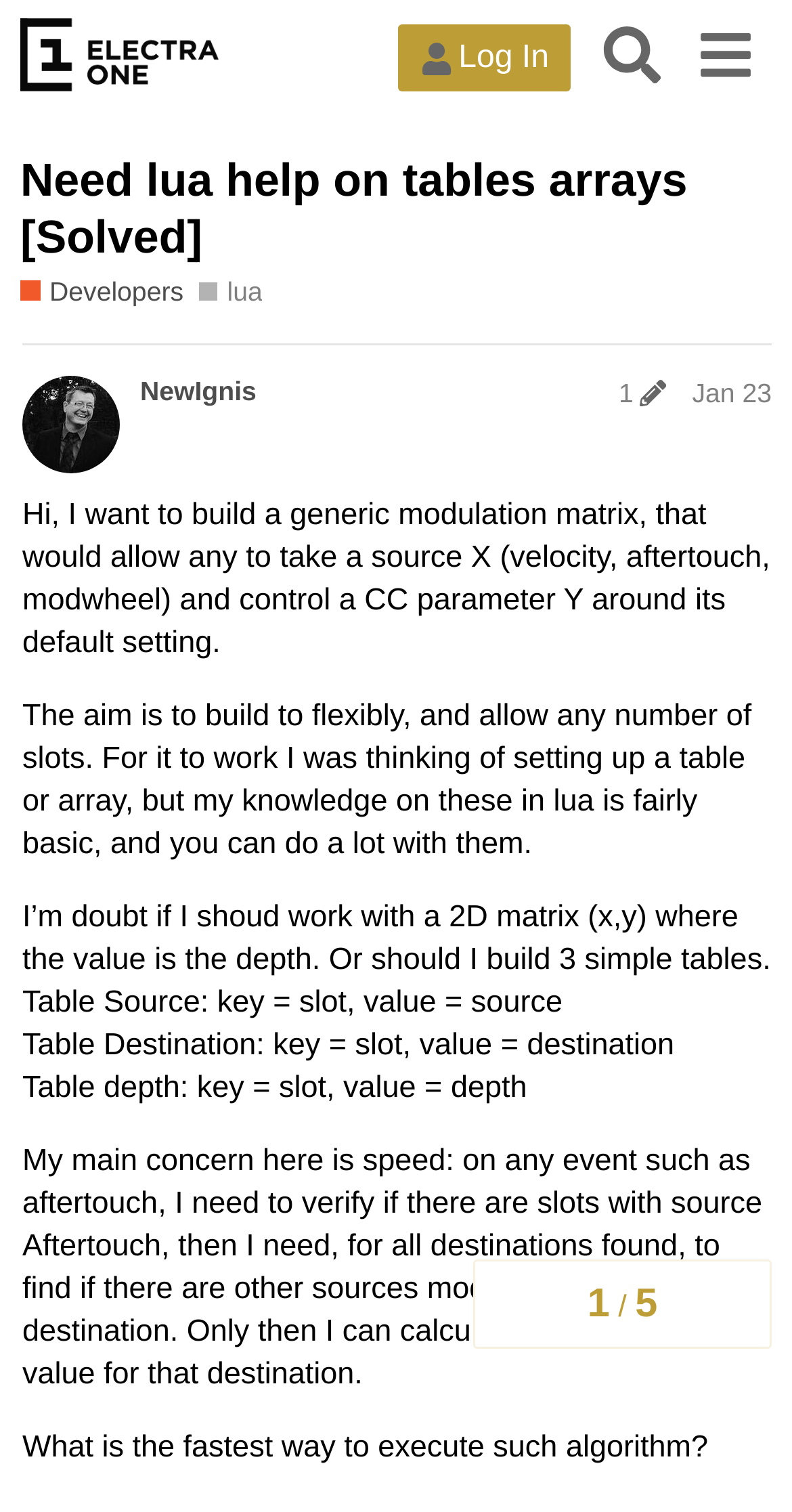Provide a short answer using a single word or phrase for the following question: 
How many tags are associated with this topic?

1